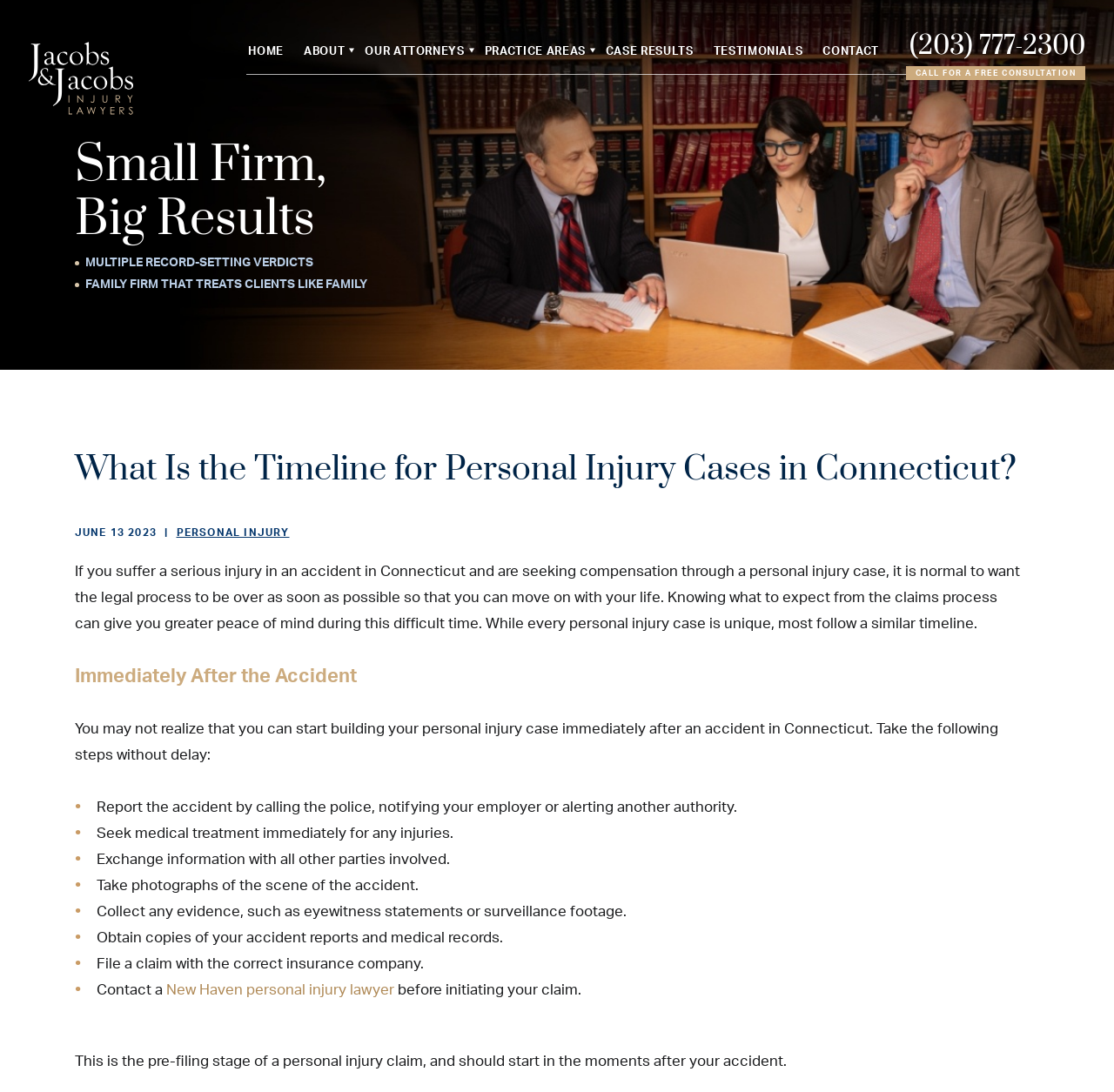Based on the element description deneme bonusu, identify the bounding box of the UI element in the given webpage screenshot. The coordinates should be in the format (top-left x, top-left y, bottom-right x, bottom-right y) and must be between 0 and 1.

None